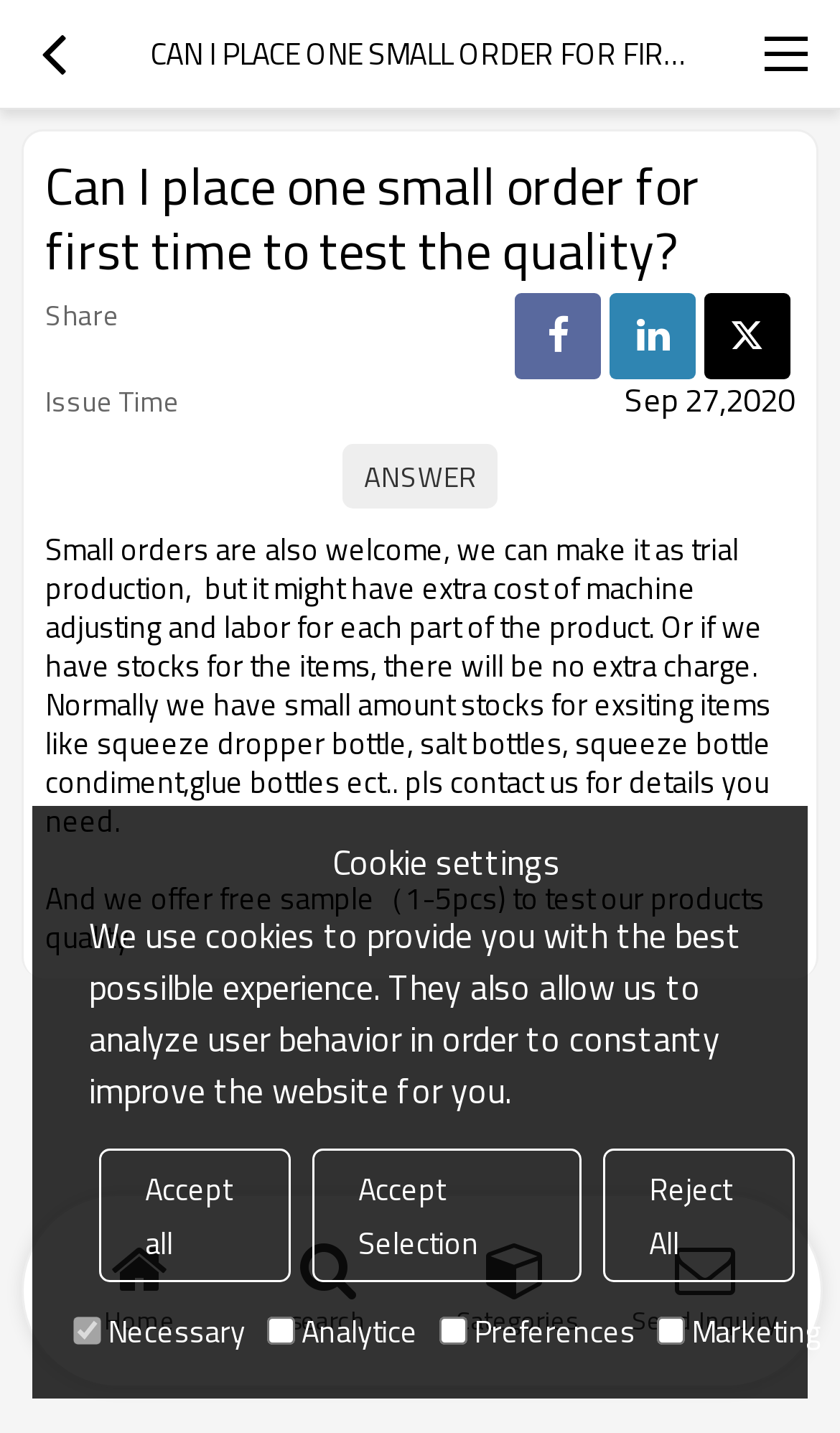Given the description title="Share Tinkedin", predict the bounding box coordinates of the UI element. Ensure the coordinates are in the format (top-left x, top-left y, bottom-right x, bottom-right y) and all values are between 0 and 1.

[0.726, 0.205, 0.828, 0.265]